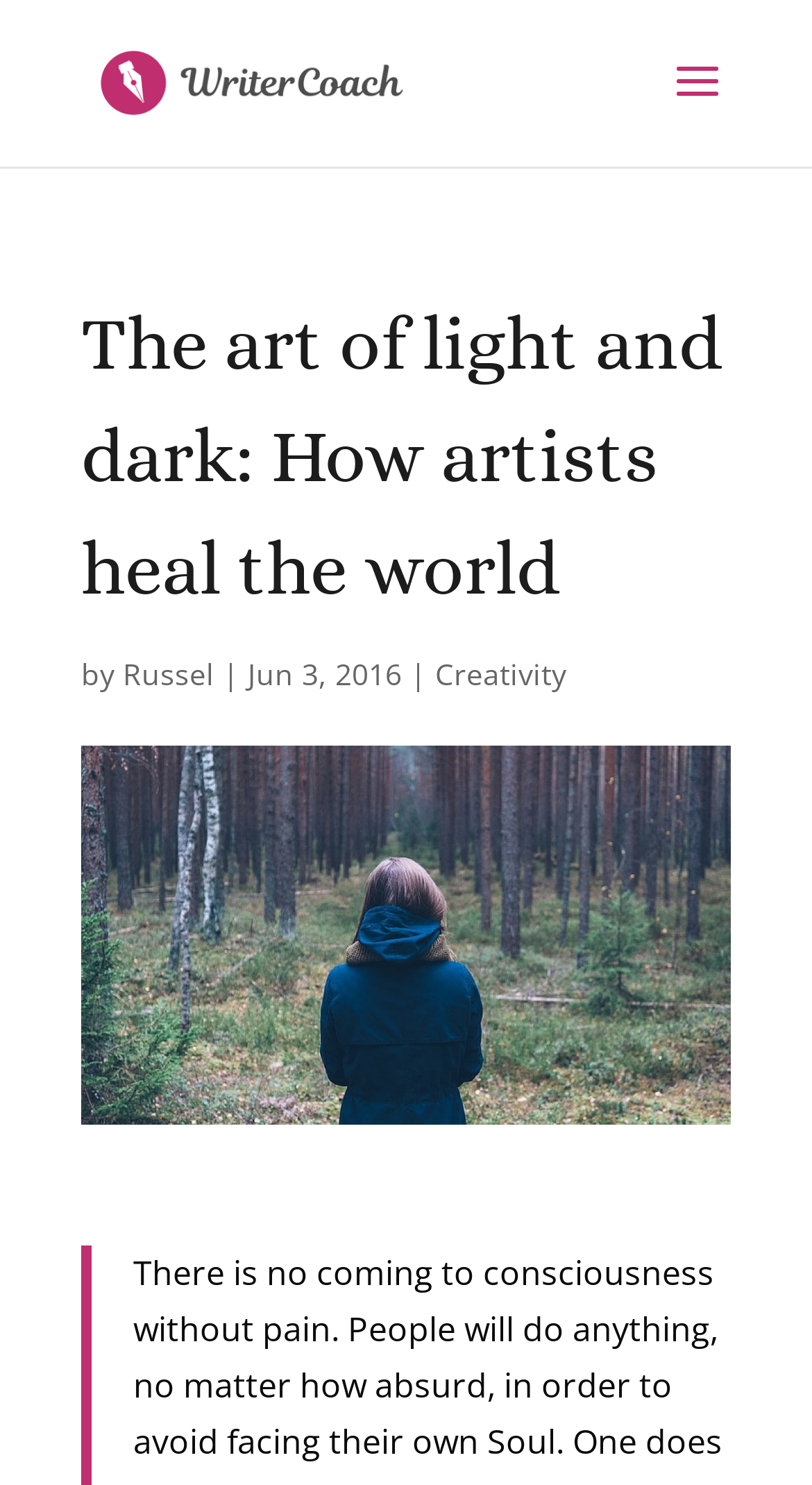Describe all the visual and textual components of the webpage comprehensively.

The webpage is about the role of writers and artists in healing the world by acknowledging both the light and dark aspects of existence. At the top left of the page, there is a link to "WriterCoach" accompanied by an image with the same name. Below this, there is a prominent heading that reads "The art of light and dark: How artists heal the world". 

Following the heading, there is a byline that indicates the article is written by "Russel", dated "Jun 3, 2016". A vertical line separates the author's name from the date. On the right side of the byline, there is a link to "Creativity". 

Below the heading and byline section, there is a large image that takes up most of the width of the page, titled "How writers heal the world - Writer Coaching". This image is likely the main visual element of the page, supporting the article's theme.